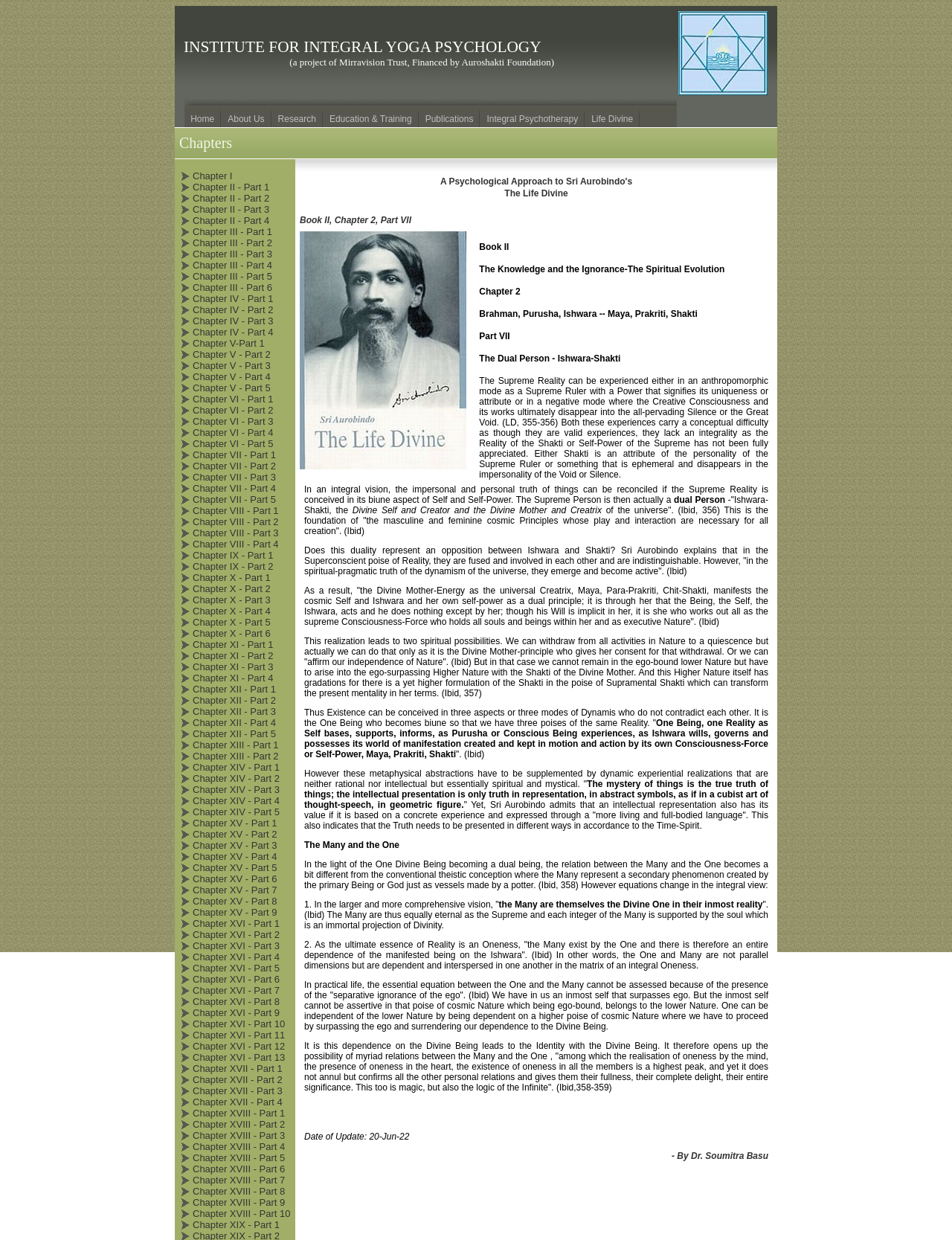How many chapters are listed on the webpage?
Please give a well-detailed answer to the question.

The webpage lists chapters of 'The Life Divine' by Sri Aurobindo, and at least four chapters are visible on the webpage, including 'Chapter I', 'Chapter II - Part 1', 'Chapter II - Part 2', and 'Chapter III - Part 1'.